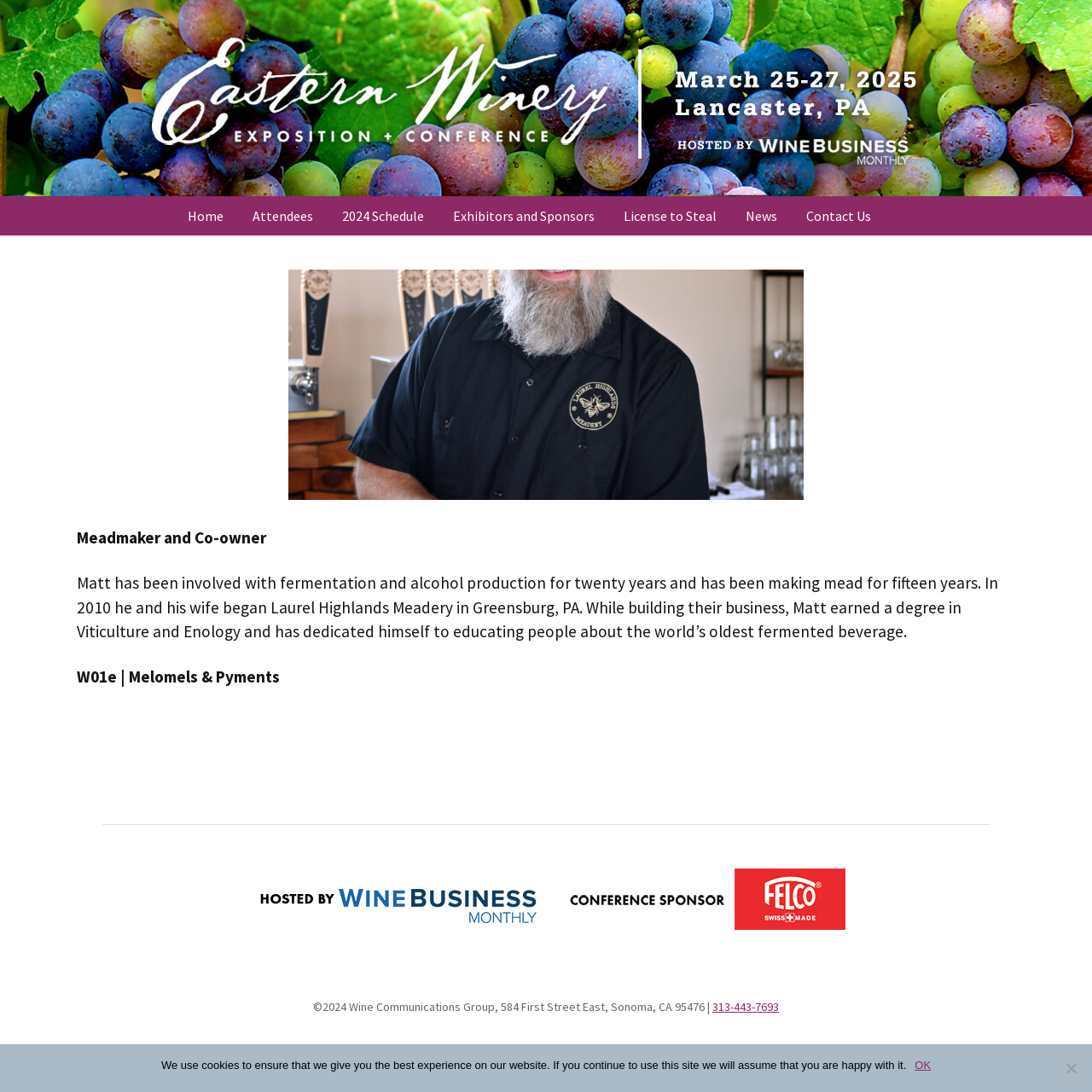Provide the bounding box coordinates of the area you need to click to execute the following instruction: "Read about Matt Falenski".

[0.07, 0.247, 0.93, 0.458]